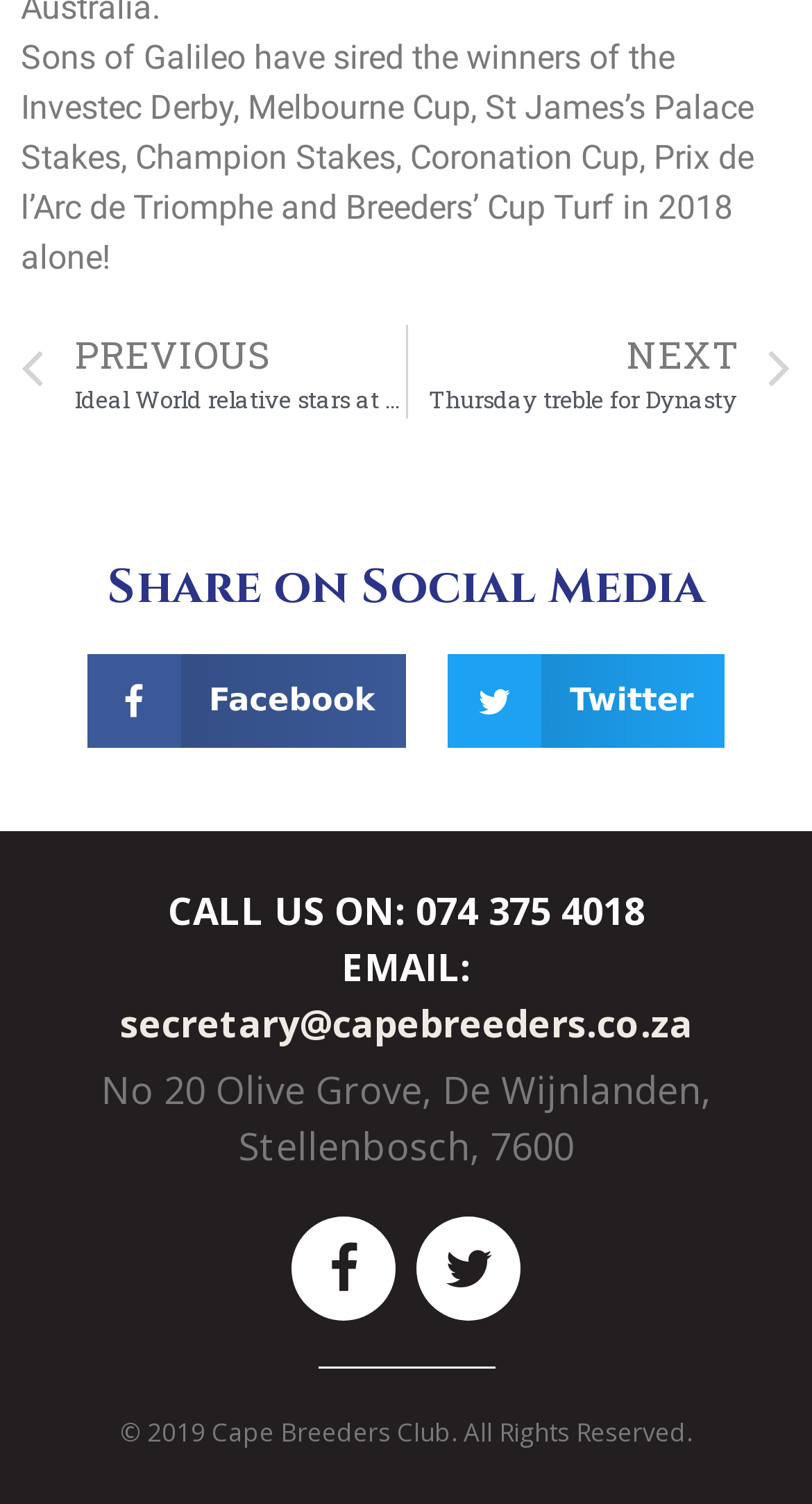What is the year of copyright?
By examining the image, provide a one-word or phrase answer.

2019